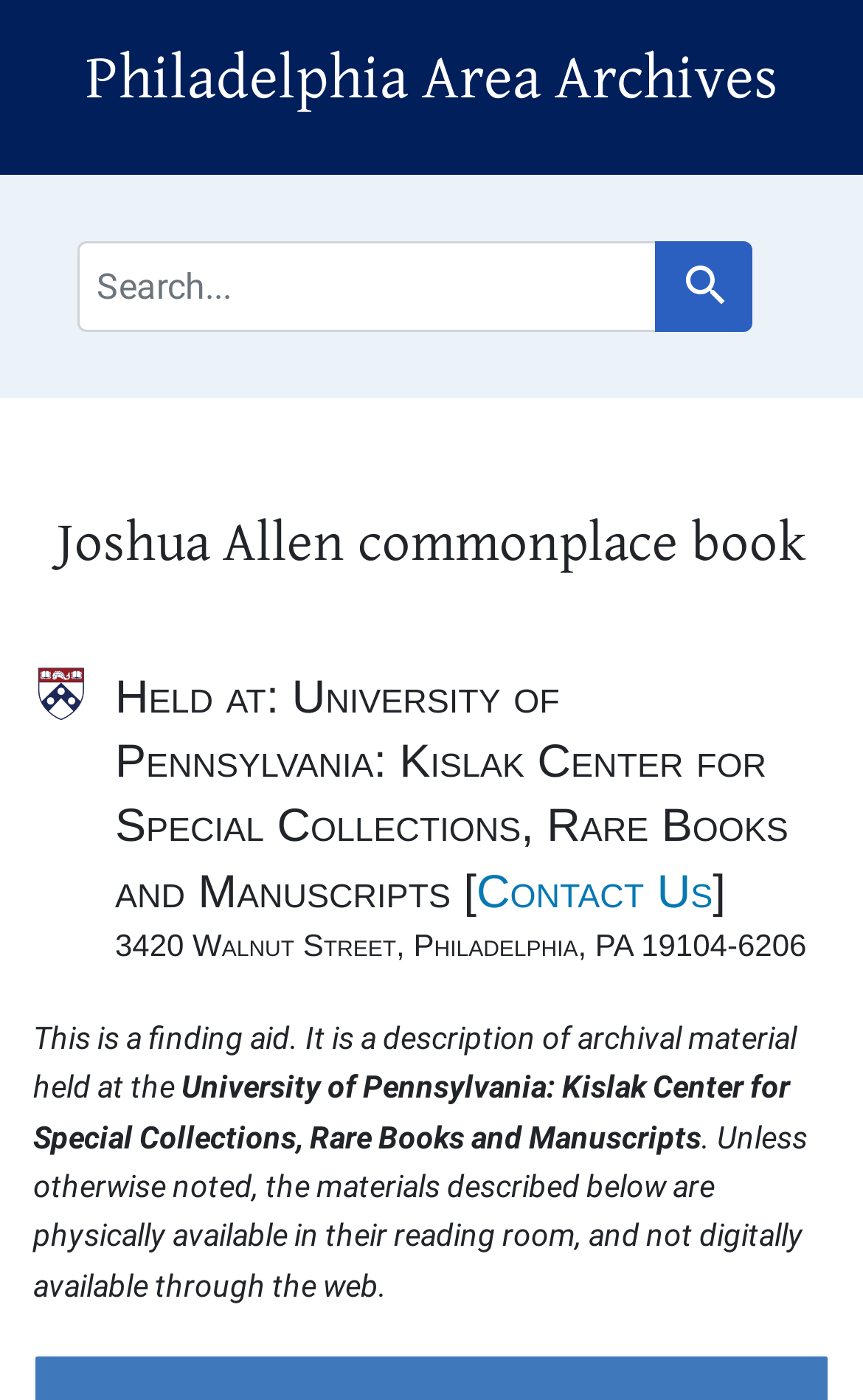How can users contact the archive?
From the details in the image, provide a complete and detailed answer to the question.

The contact information can be found in the link element 'Contact Us' with bounding box coordinates [0.552, 0.619, 0.826, 0.656]. This link provides a way for users to contact the archive.